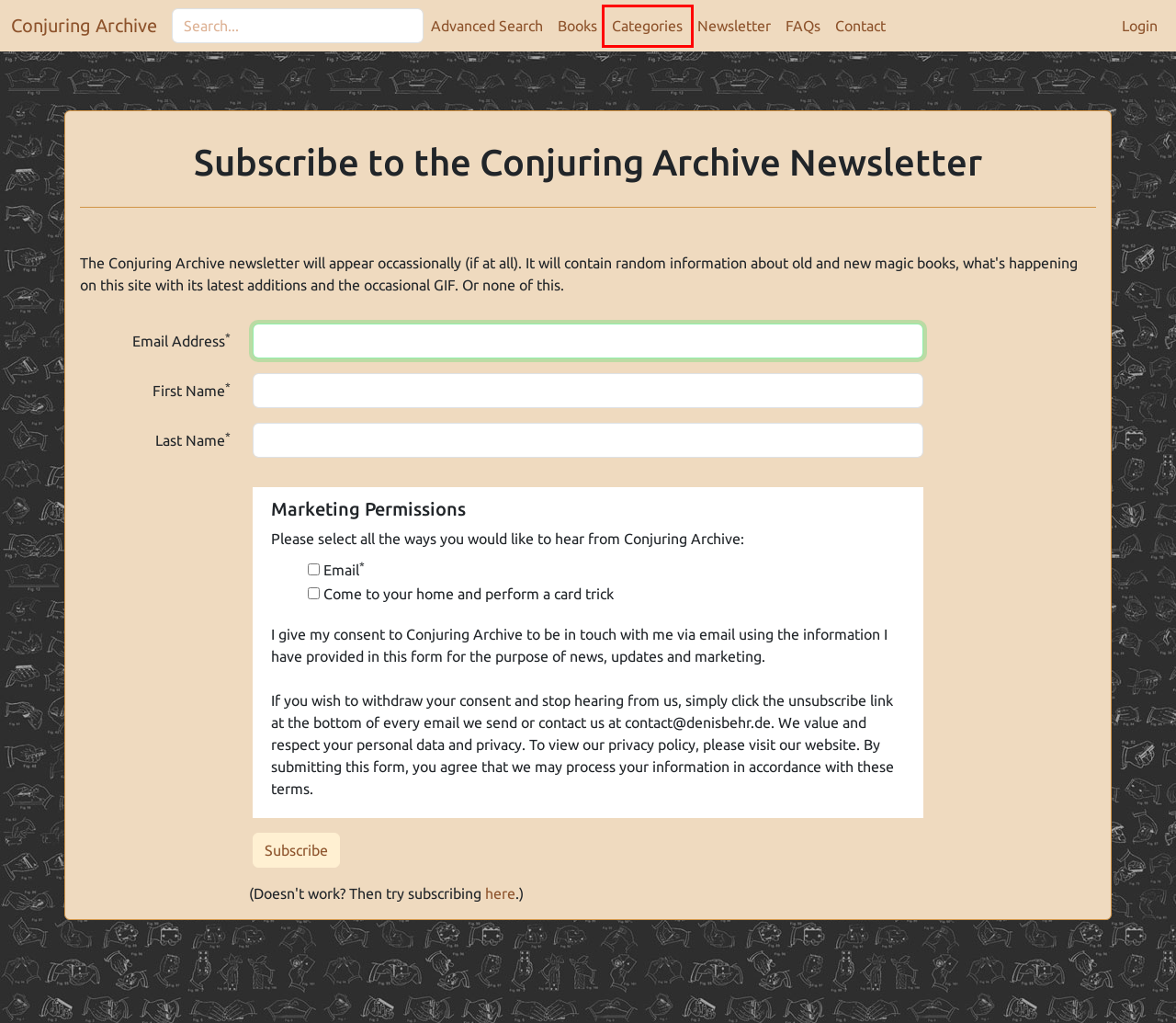Given a screenshot of a webpage with a red bounding box around an element, choose the most appropriate webpage description for the new page displayed after clicking the element within the bounding box. Here are the candidates:
A. Conjuring Archive
B. Advanced Search
C. Books Overview - Conjuring Archive
D. Divination
E. Categories - Conjuring Archive
F. Miscellaneous
G. Join our mailing list
H. FAQs - Conjuring Archive

E